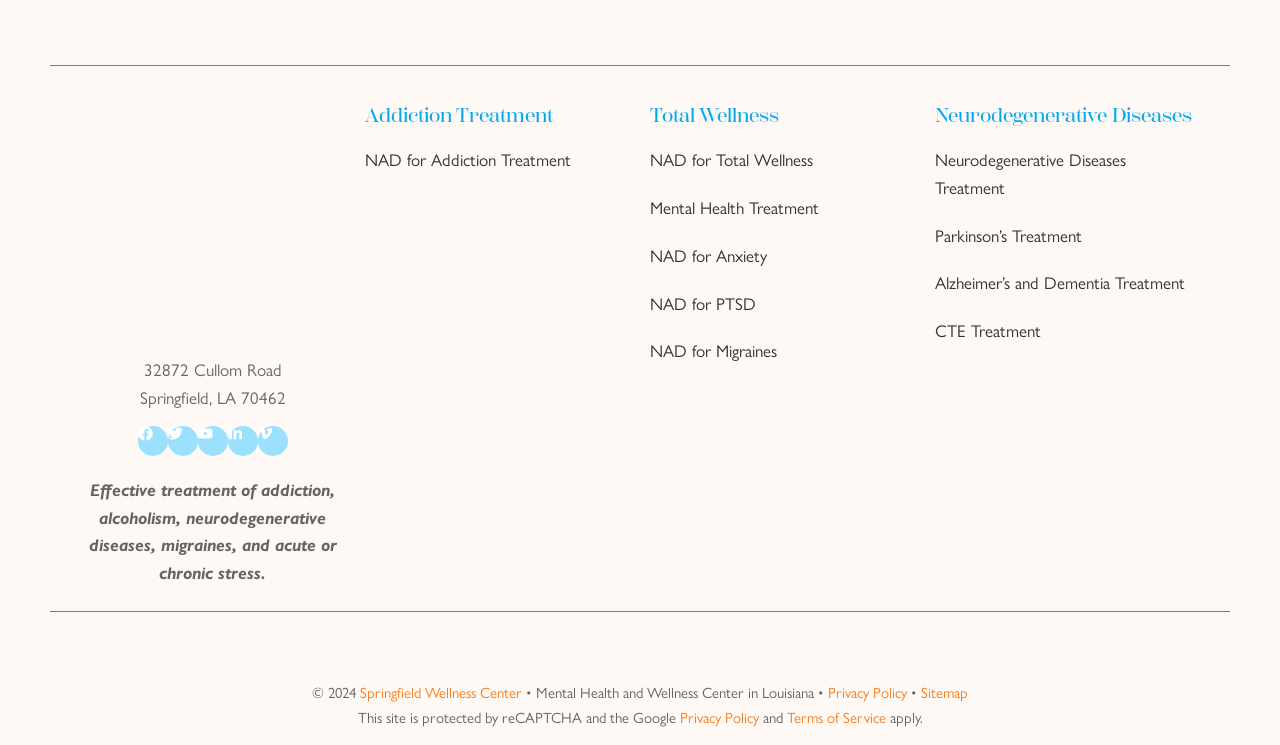Find the bounding box coordinates of the element to click in order to complete the given instruction: "Visit Springfield Wellness Center website."

[0.281, 0.915, 0.408, 0.943]